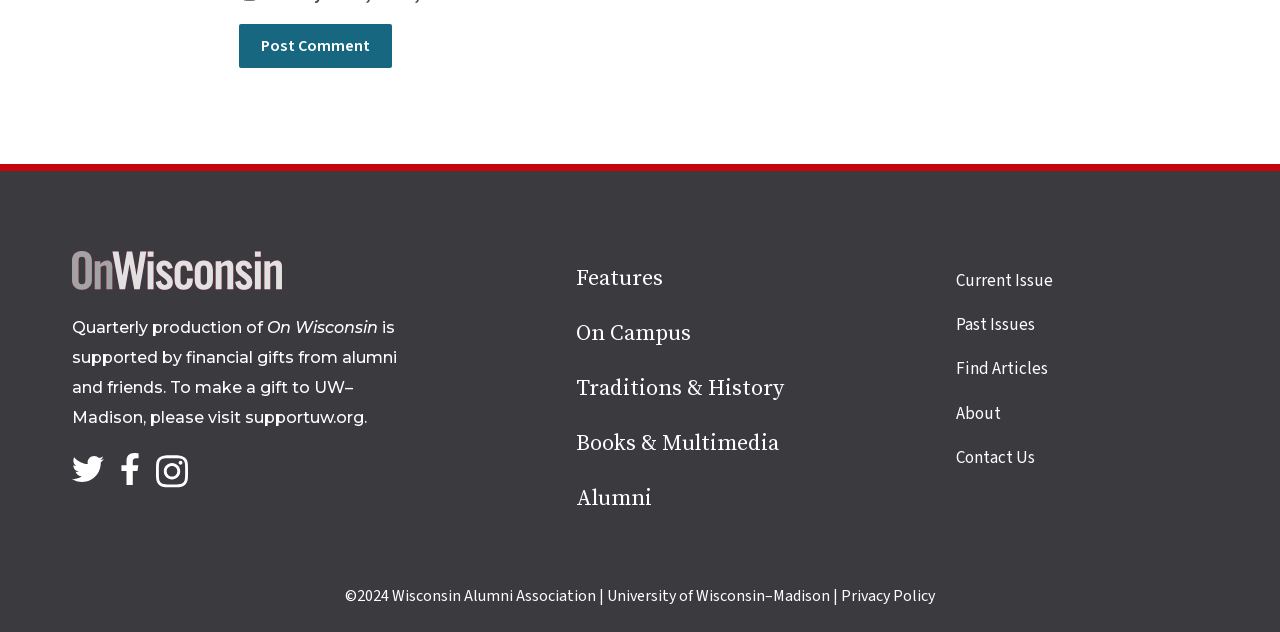Answer the question in a single word or phrase:
What is the copyright year mentioned in the footer?

2024